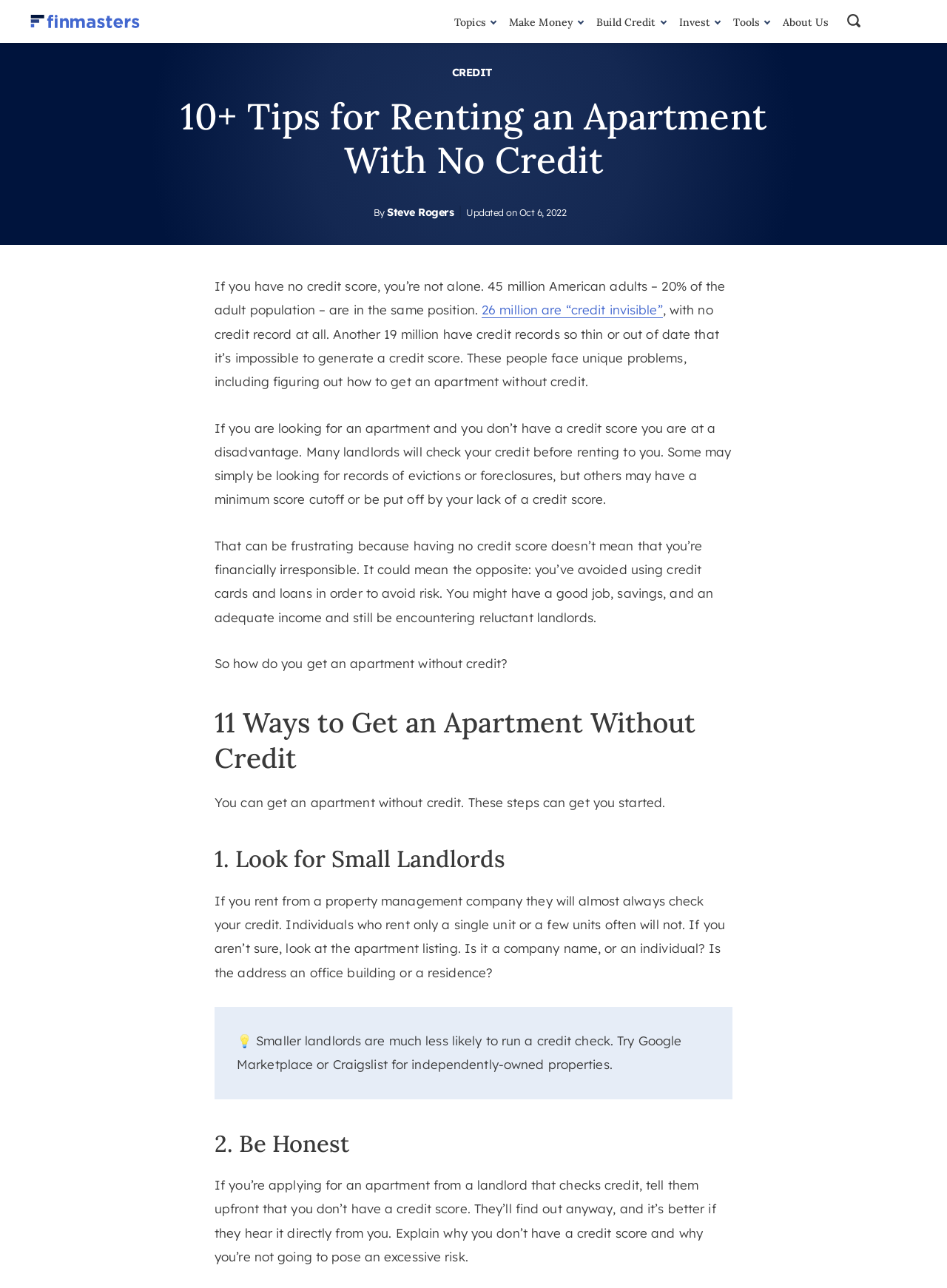Highlight the bounding box coordinates of the region I should click on to meet the following instruction: "Click the 'Build Credit' link".

[0.63, 0.012, 0.697, 0.022]